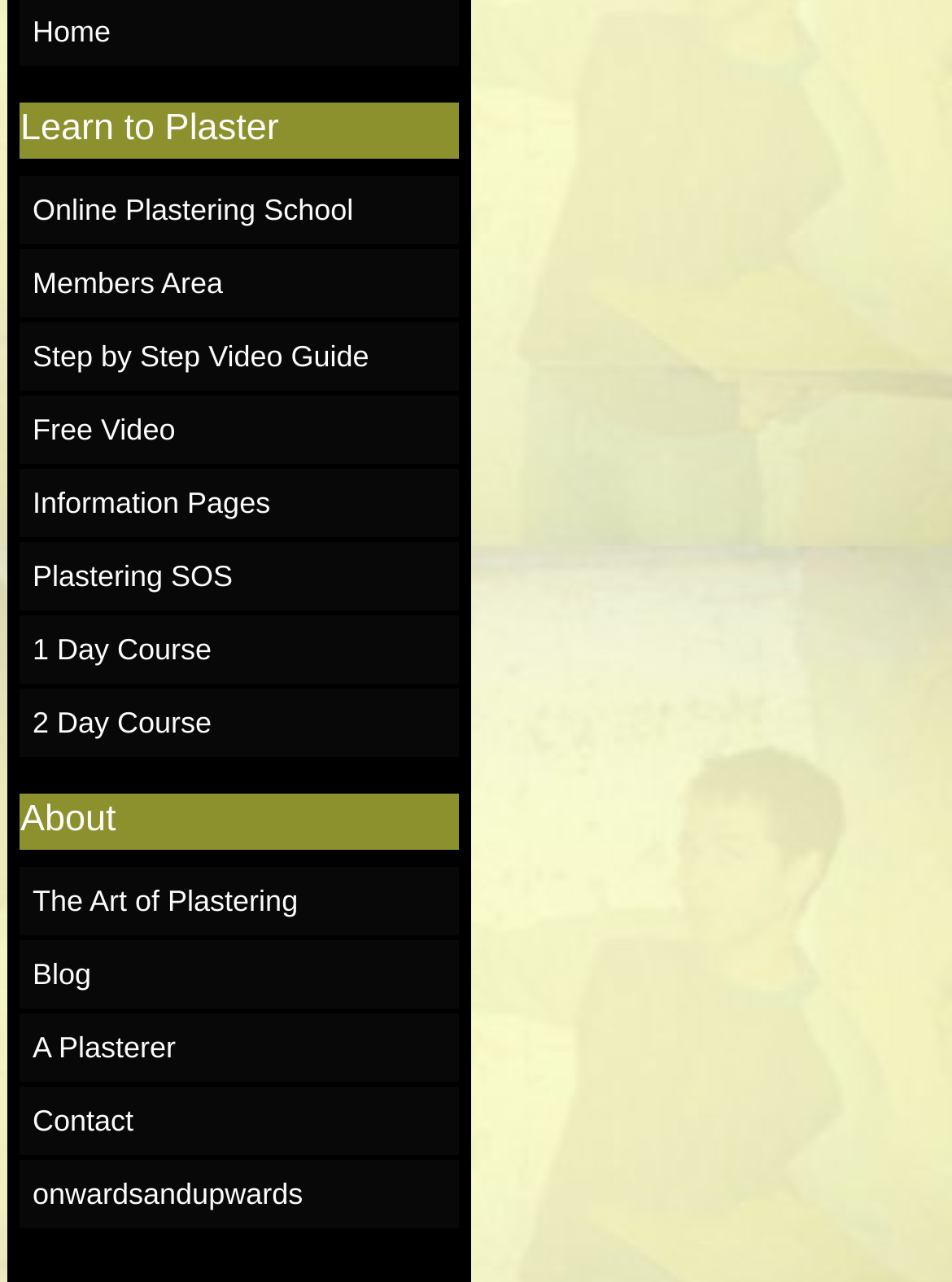Please identify the bounding box coordinates of the element that needs to be clicked to execute the following command: "Learn about plastering". Provide the bounding box using four float numbers between 0 and 1, formatted as [left, top, right, bottom].

[0.021, 0.08, 0.483, 0.123]